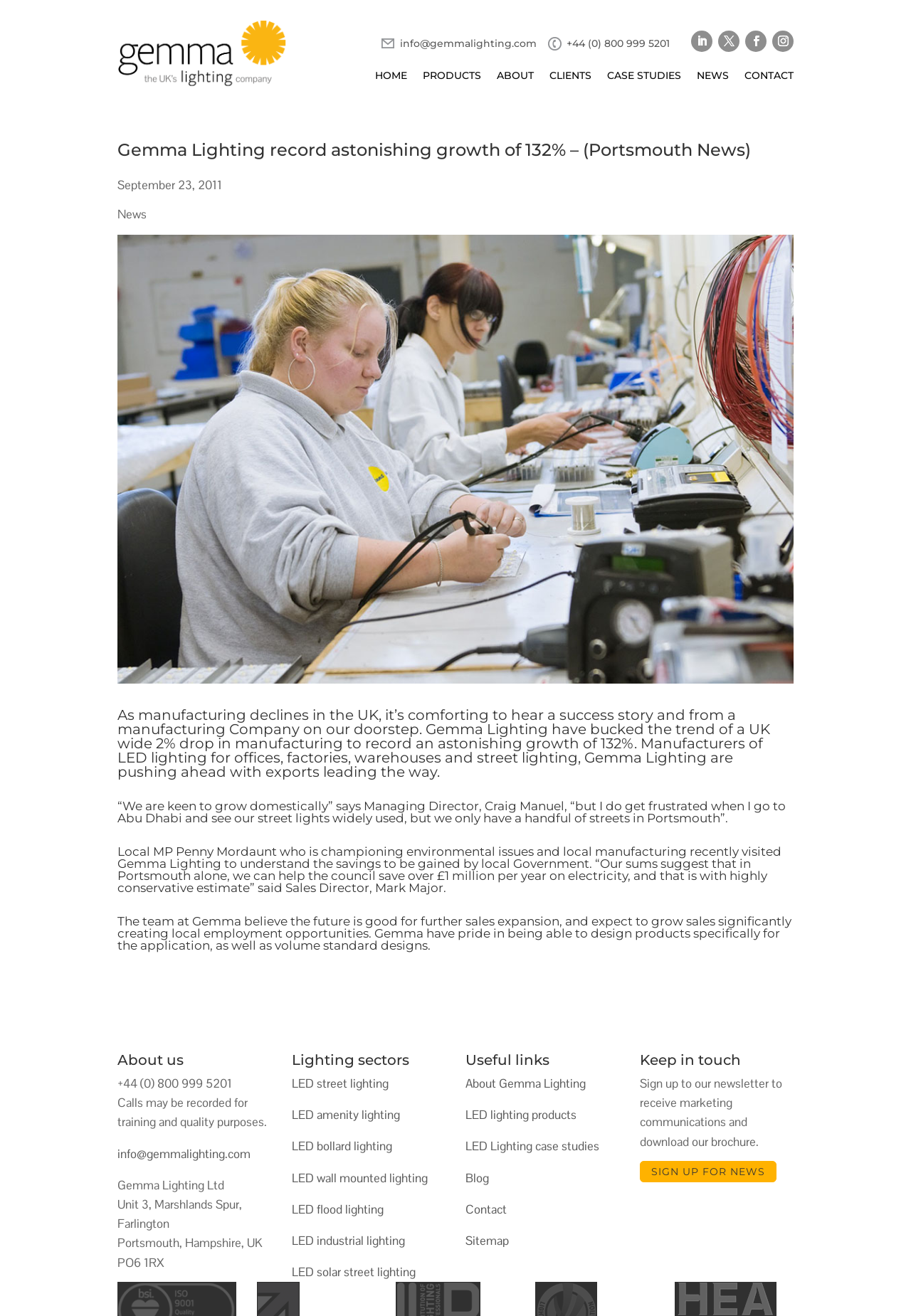Specify the bounding box coordinates of the area to click in order to execute this command: 'Click the CONTACT link'. The coordinates should consist of four float numbers ranging from 0 to 1, and should be formatted as [left, top, right, bottom].

[0.817, 0.053, 0.871, 0.065]